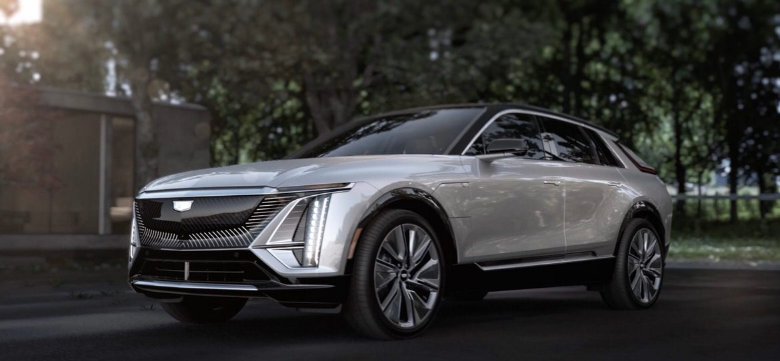Generate a detailed narrative of the image.

The image features a sleek, modern Cadillac SUV, showcasing the brand's innovative design and commitment to electrification. The vehicle is positioned in a natural outdoor setting, surrounded by lush greenery, emphasizing its contemporary aesthetic and appeal. This model is likely representative of Cadillac's transition toward all-electric vehicles, reflecting the growing trend in the automotive industry. The front grille, characterized by sharp lines and an aggressive stance, complements the high-tech lighting elements that enhance the overall futuristic look. This image accompanies the article discussing Cadillac's recent efforts to regain dealership interest following their pivot to electric vehicle production.